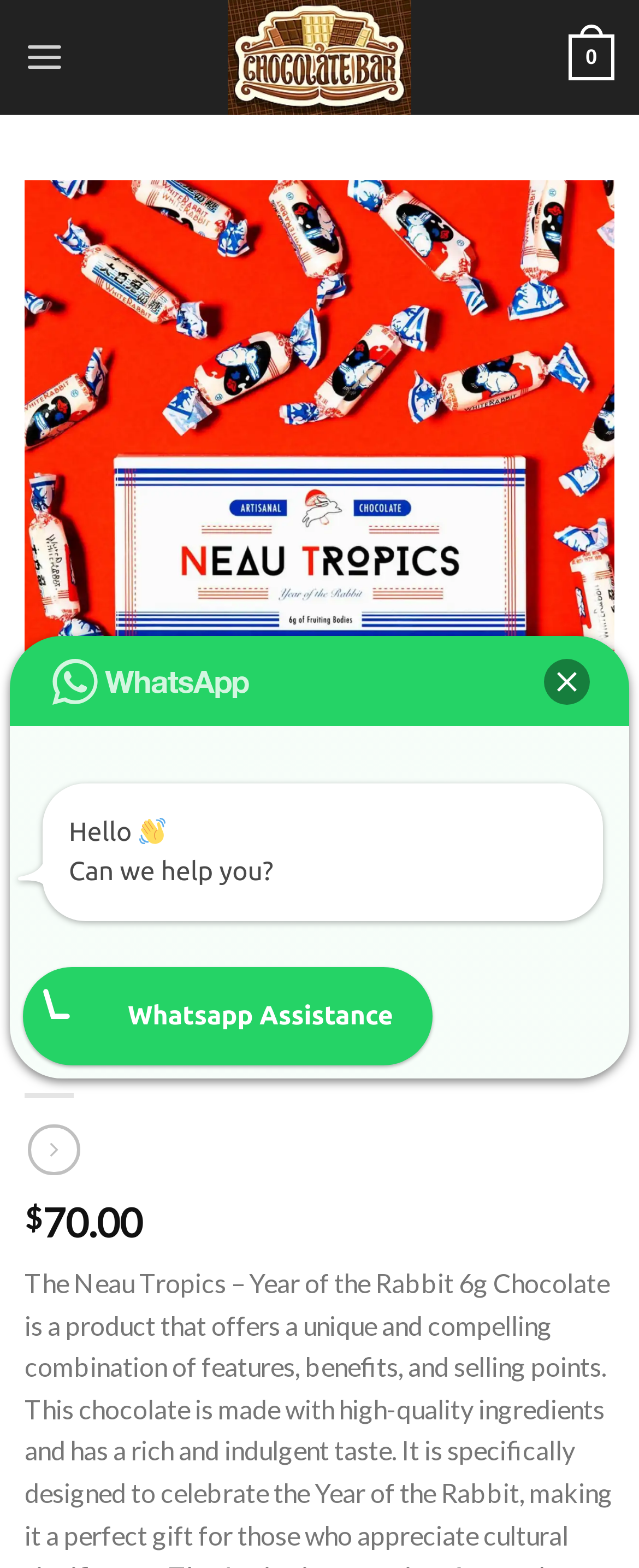From the element description Home, predict the bounding box coordinates of the UI element. The coordinates must be specified in the format (top-left x, top-left y, bottom-right x, bottom-right y) and should be within the 0 to 1 range.

[0.038, 0.596, 0.141, 0.612]